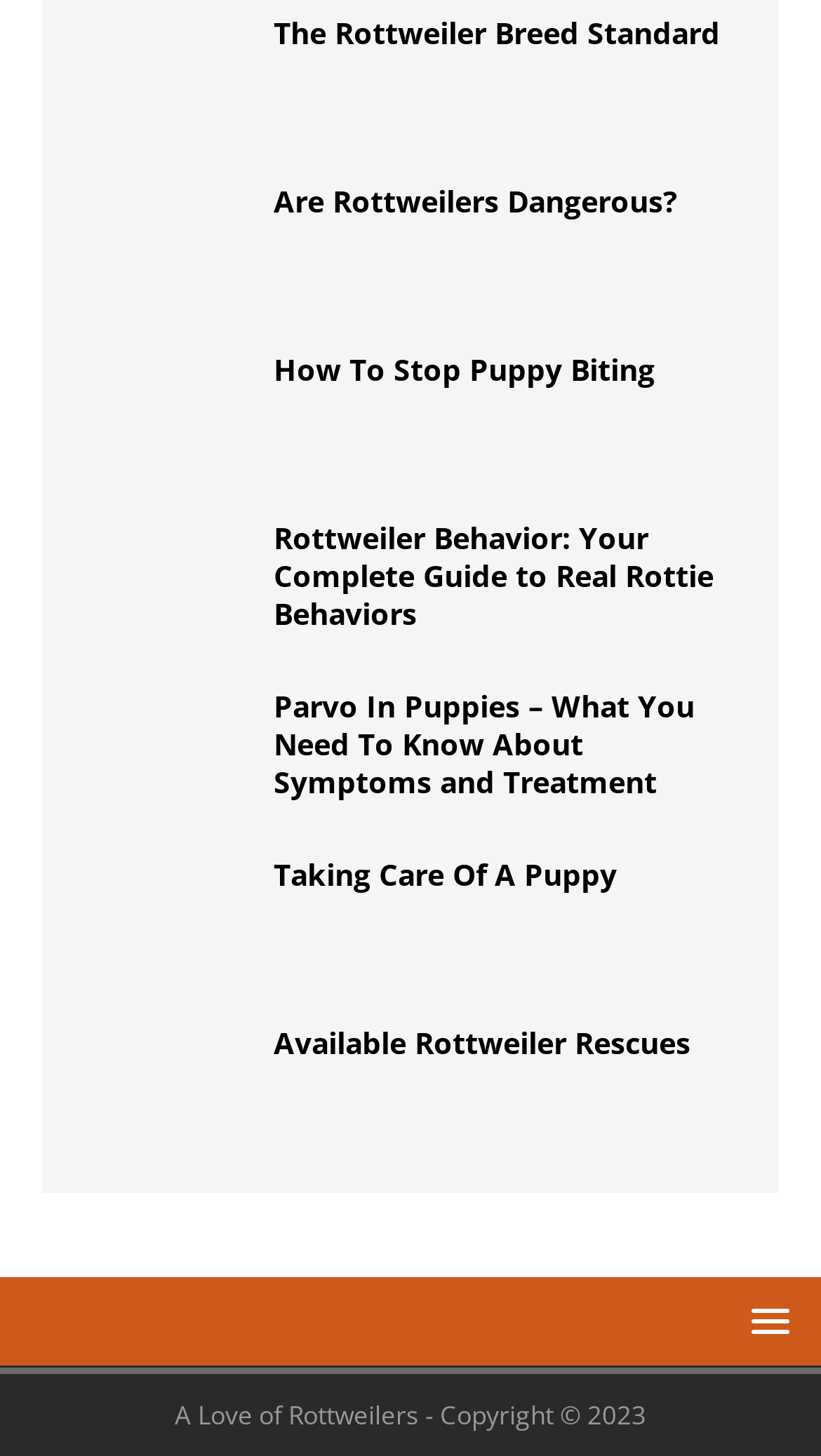What type of content is featured on the webpage?
Look at the image and answer the question using a single word or phrase.

Dog-related content